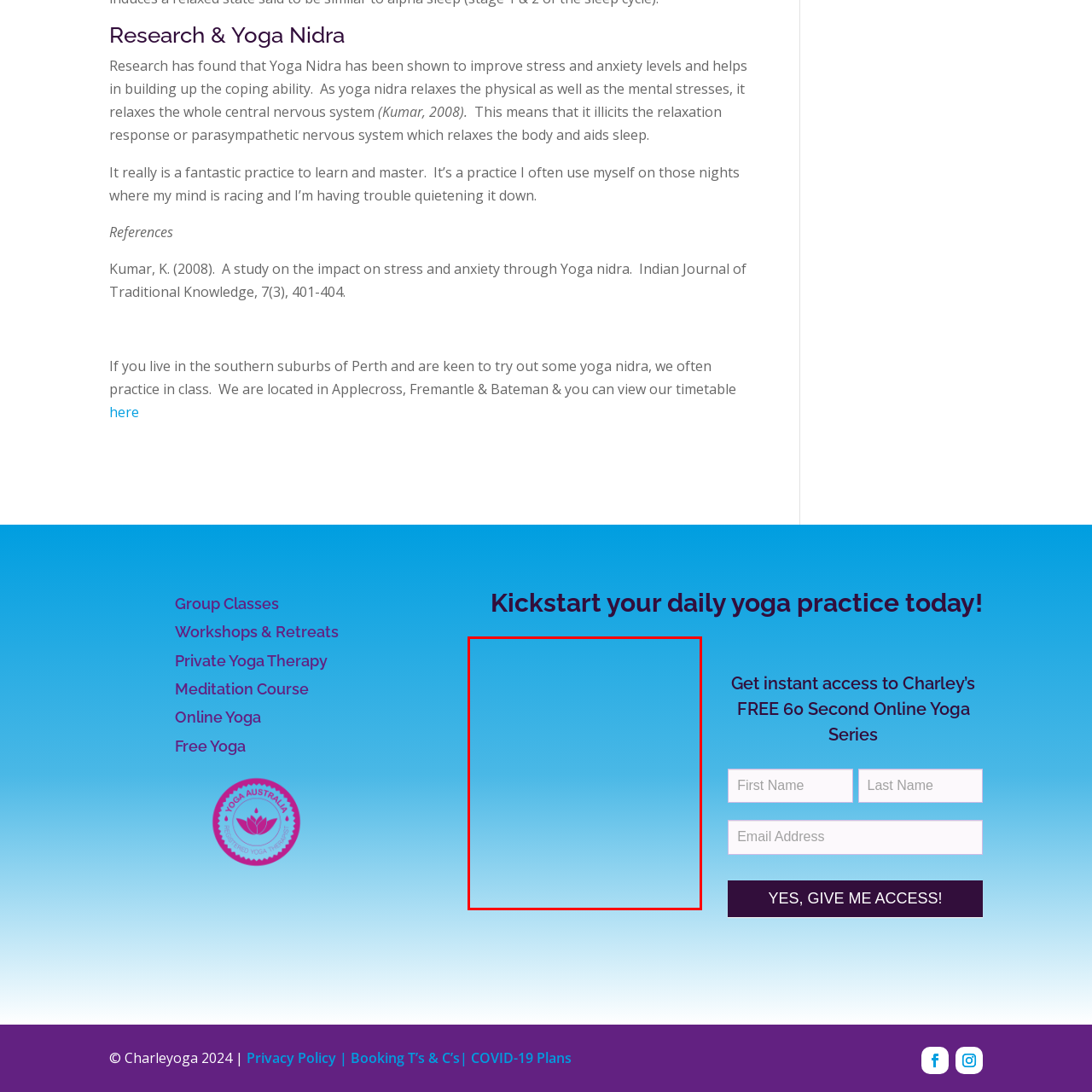What is the intended emotional response to the image?
Inspect the image enclosed by the red bounding box and respond with as much detail as possible.

The intended emotional response to the image is tranquility and peace because the caption states that the serene visual is likely designed to evoke a sense of tranquility and peace, aligning with the themes of relaxation and mindfulness emphasized in the context of yoga and Yoga Nidra practices.